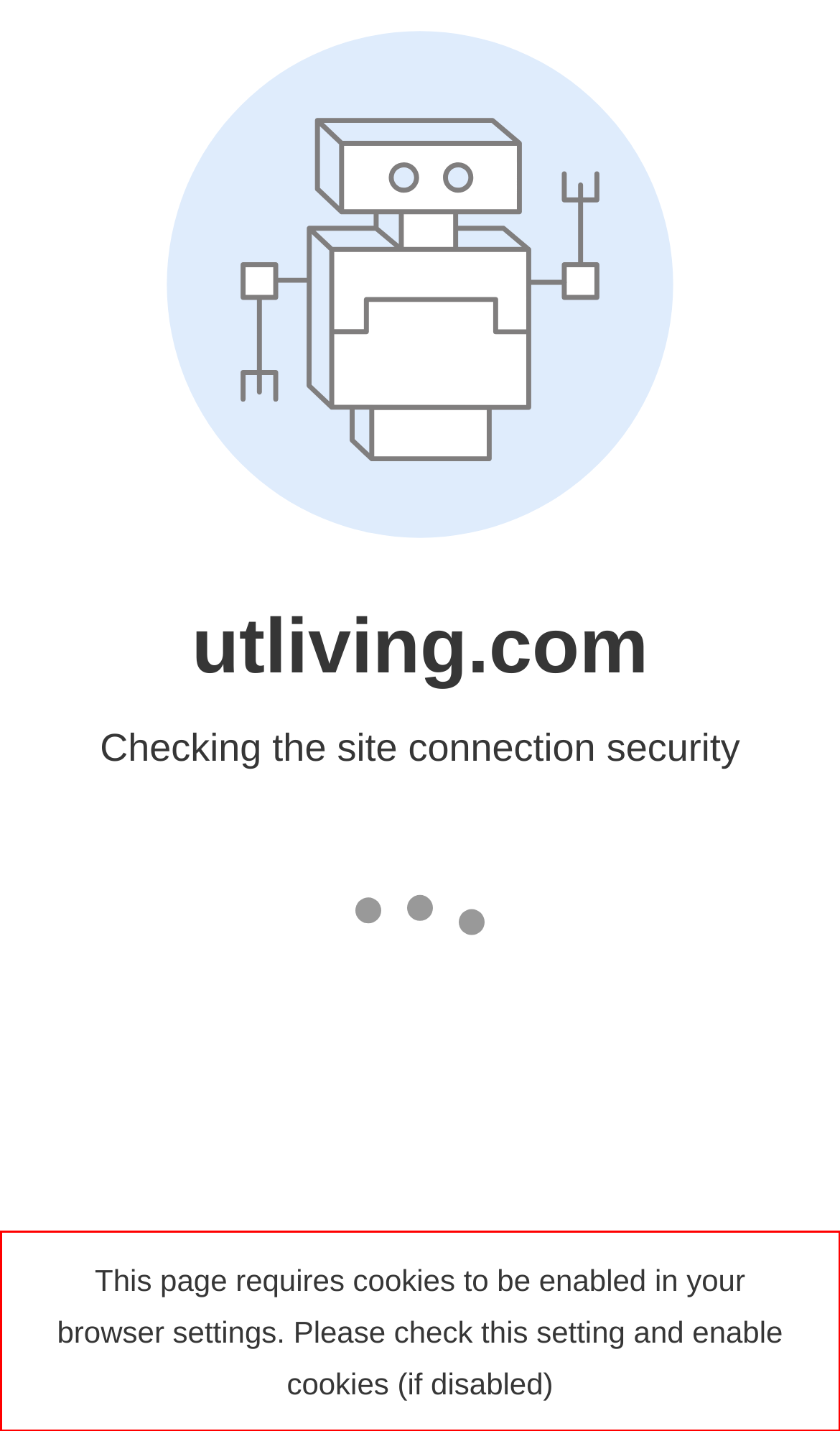You have a screenshot of a webpage, and there is a red bounding box around a UI element. Utilize OCR to extract the text within this red bounding box.

This page requires cookies to be enabled in your browser settings. Please check this setting and enable cookies (if disabled)